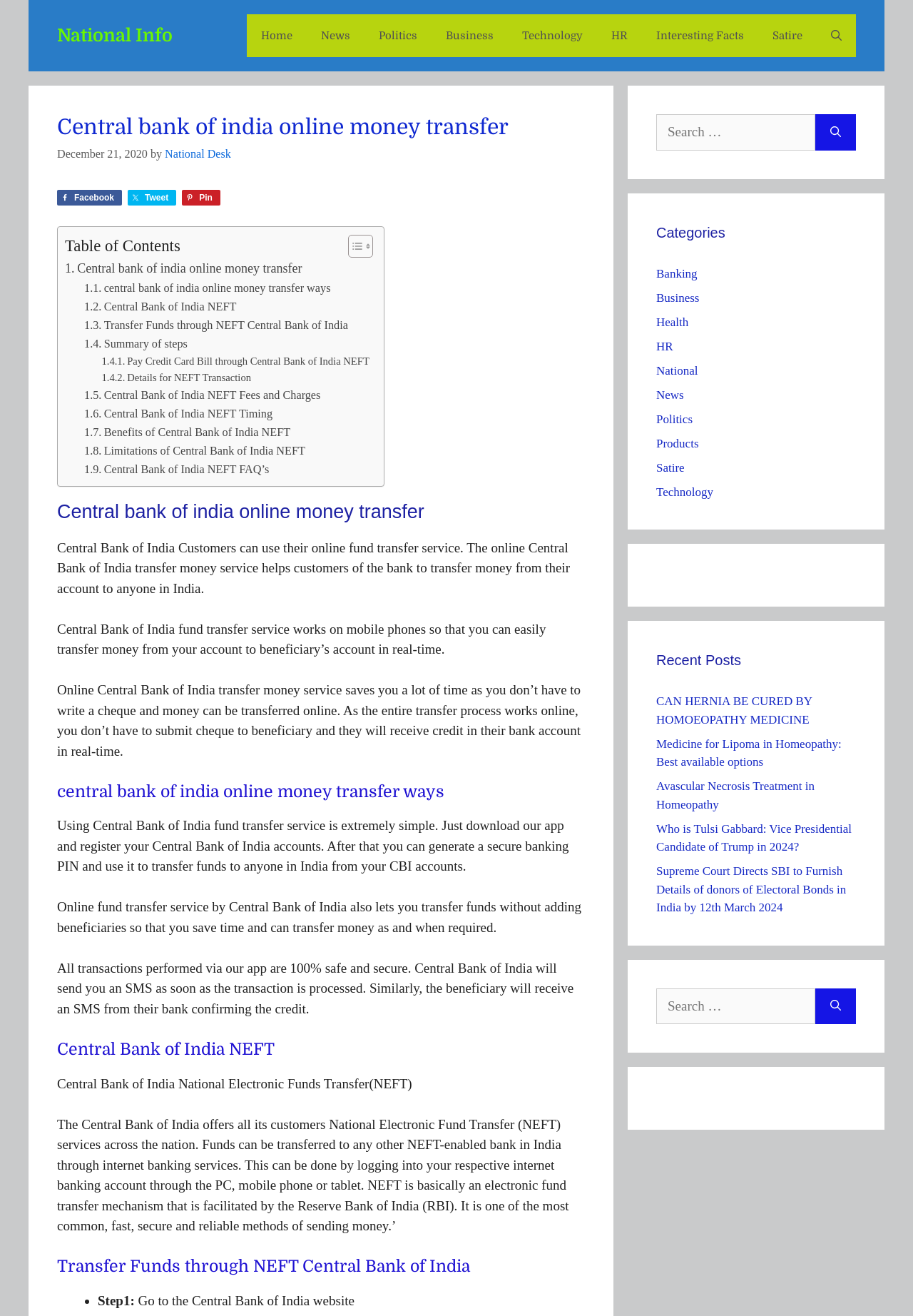How many categories are listed in the 'Categories' section?
Give a thorough and detailed response to the question.

I looked at the links under the 'Categories' section and counted the number of categories, which are 'Banking', 'Business', 'Health', 'HR', 'National', 'News', 'Politics', 'Products', 'Satire', 'Technology'.